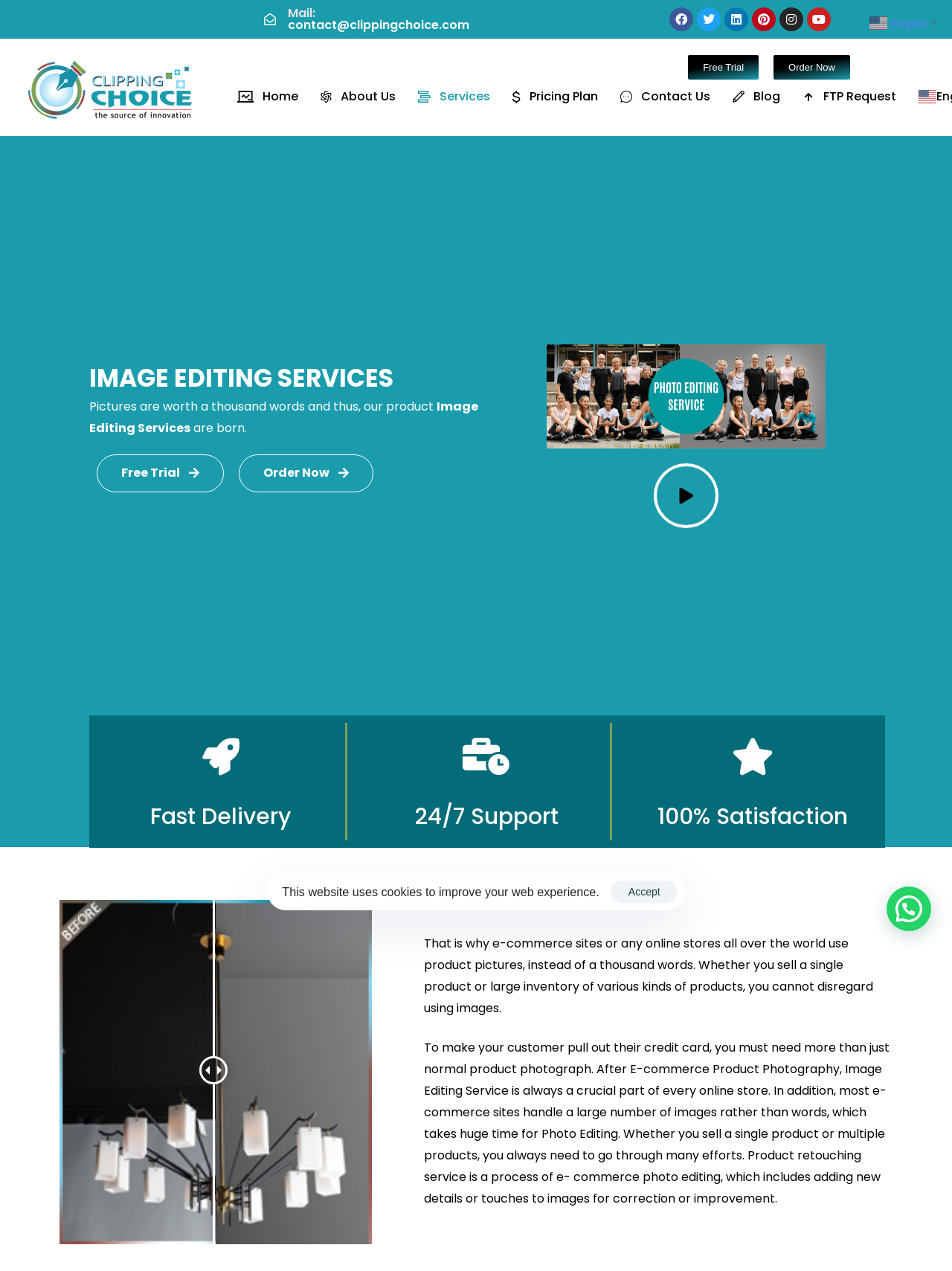Please determine the bounding box coordinates of the section I need to click to accomplish this instruction: "Click the Order Now button".

[0.813, 0.043, 0.893, 0.063]